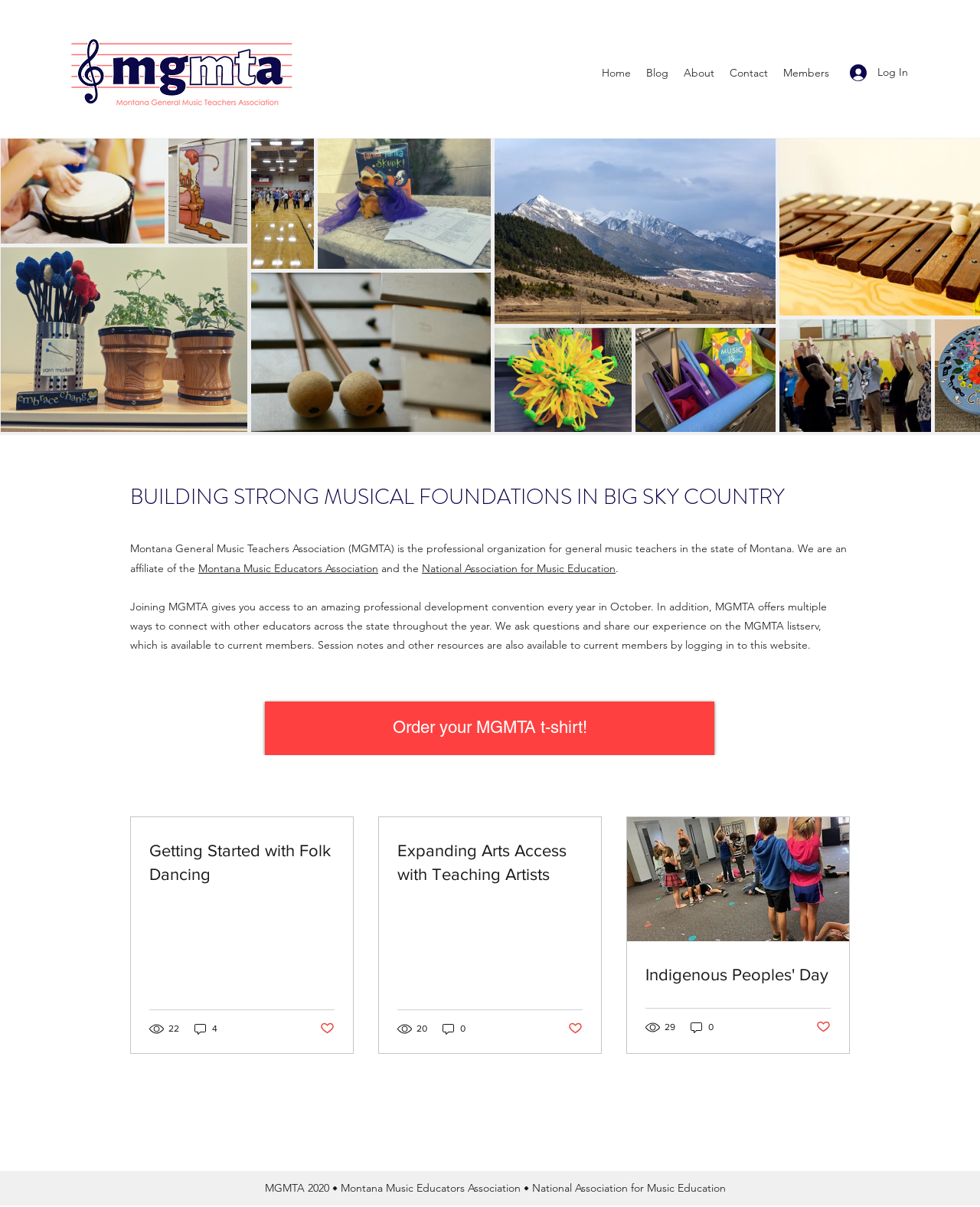What is the name of the organization?
Provide a detailed answer to the question using information from the image.

The name of the organization can be found in the logo at the top left corner of the webpage, which is 'MGMTA', and also mentioned in the text 'Montana General Music Teachers Association (MGMTA) is the professional organization for general music teachers in the state of Montana.'